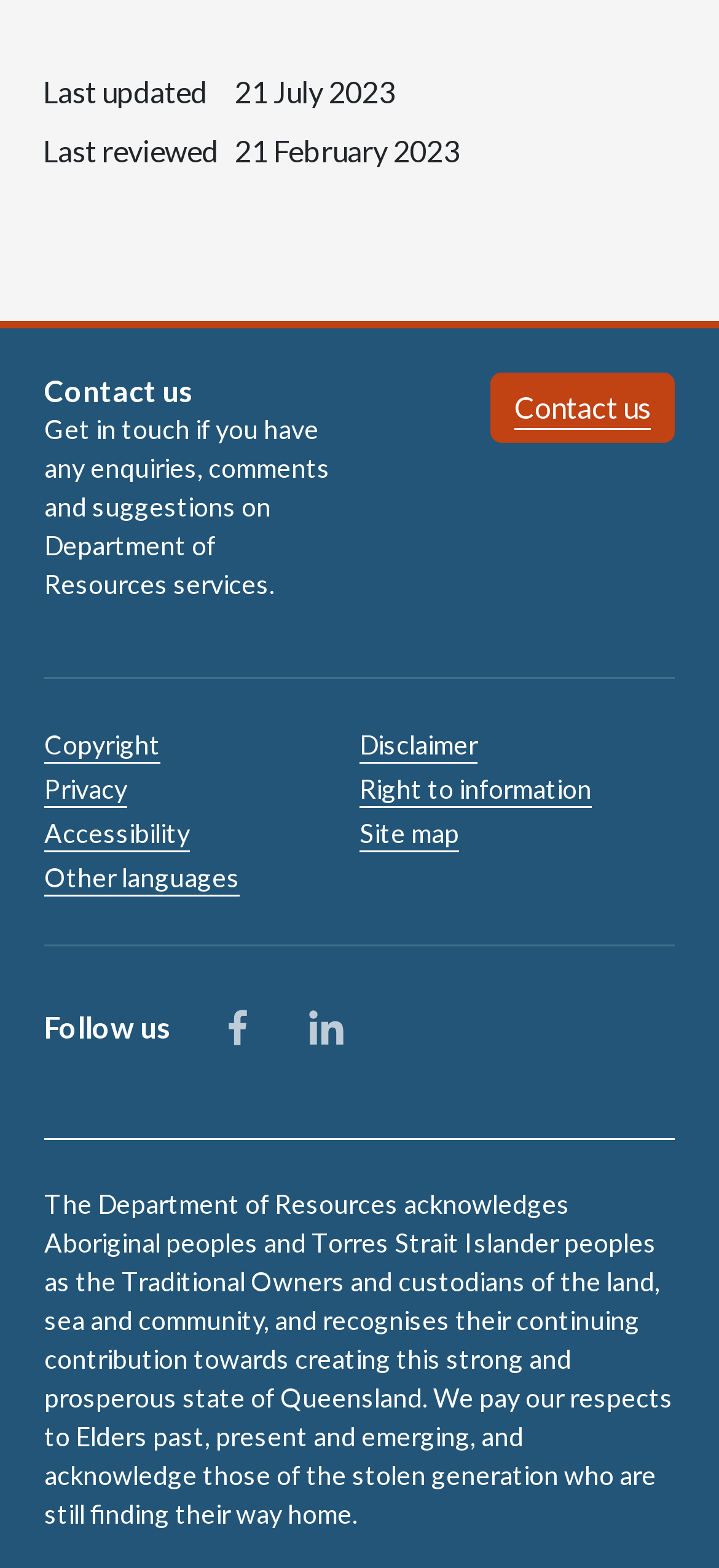Indicate the bounding box coordinates of the clickable region to achieve the following instruction: "Follow us on Facebook."

[0.269, 0.644, 0.392, 0.667]